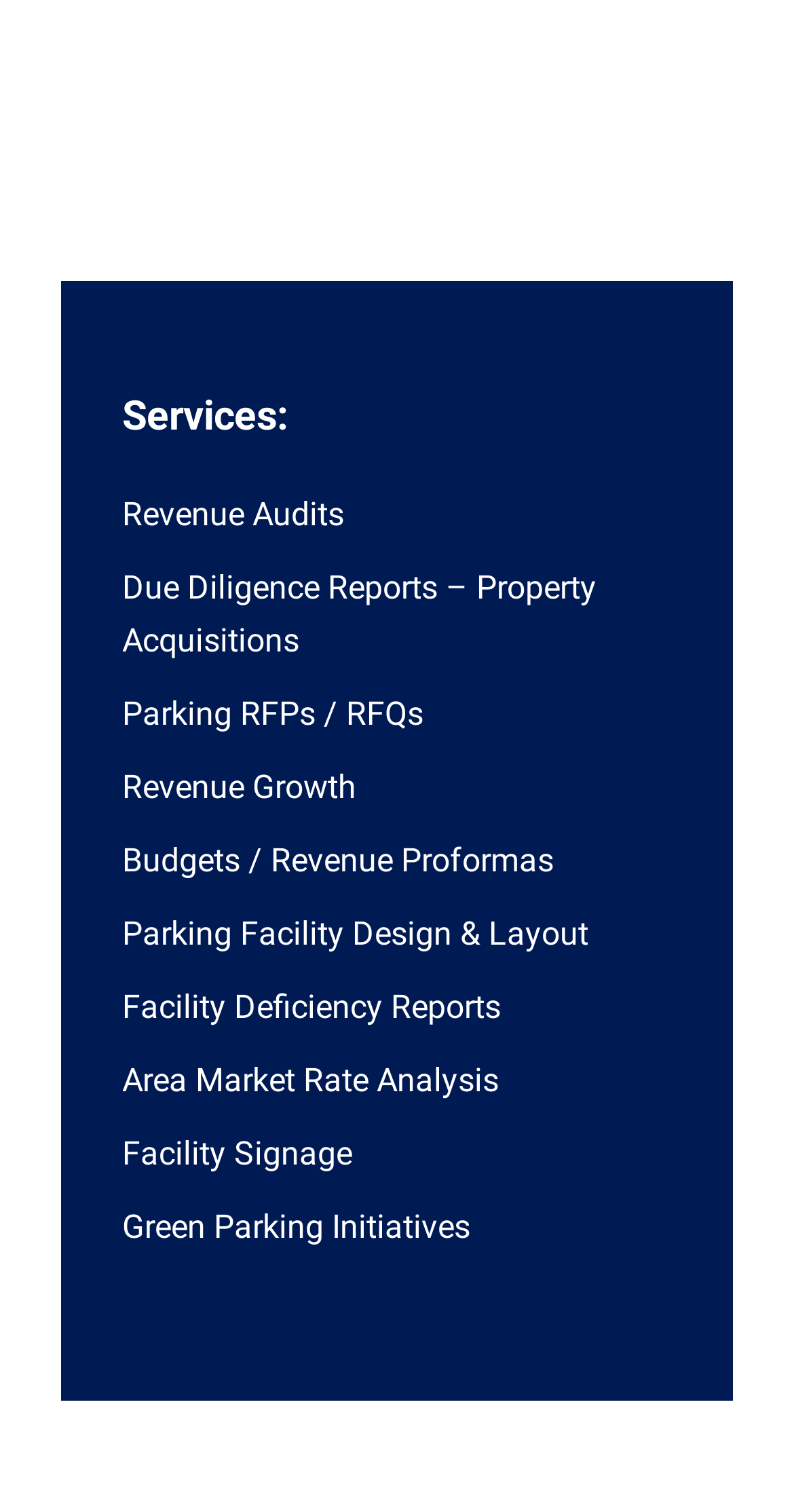Answer briefly with one word or phrase:
Is there a service related to budgeting?

Yes